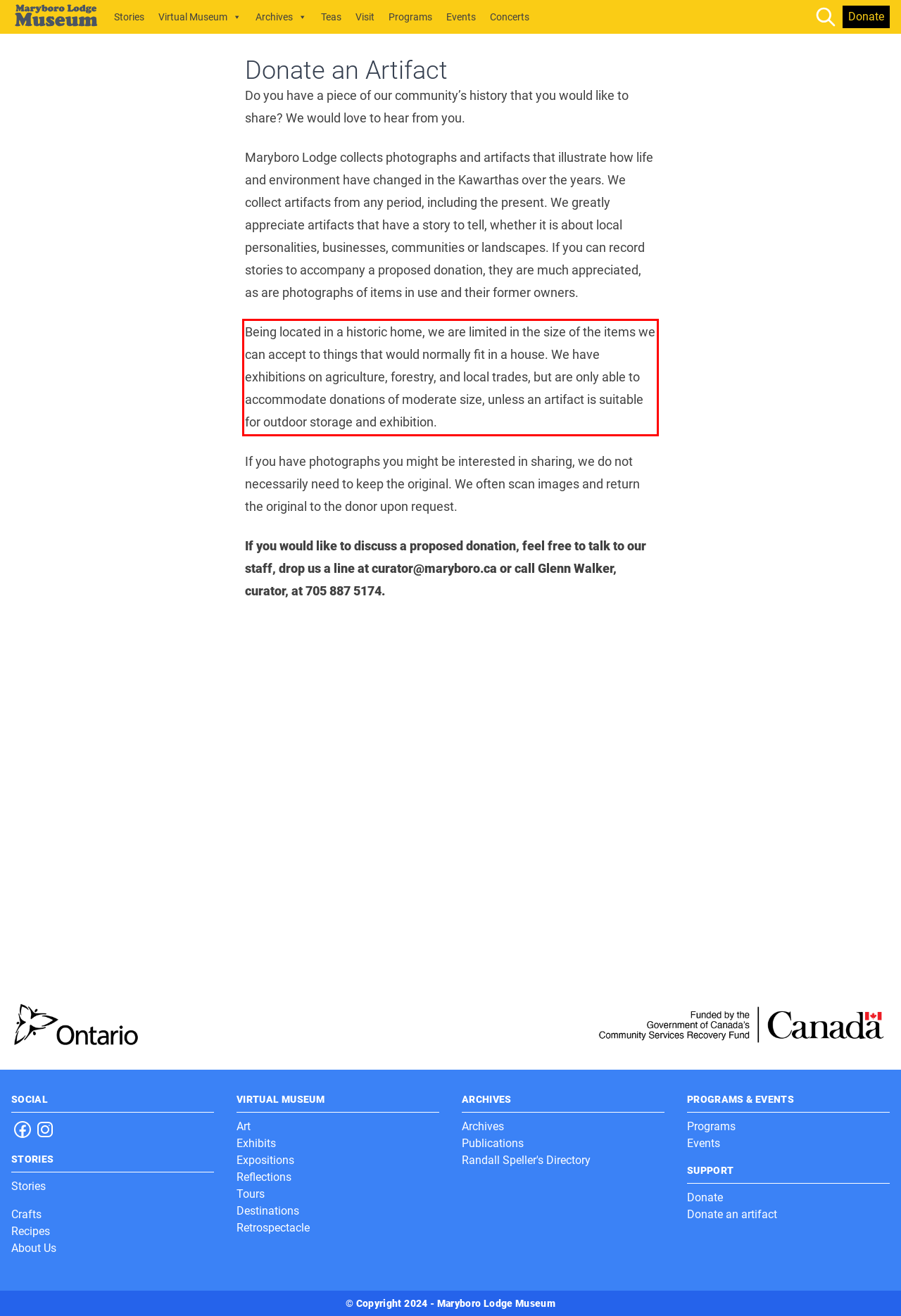Using OCR, extract the text content found within the red bounding box in the given webpage screenshot.

Being located in a historic home, we are limited in the size of the items we can accept to things that would normally fit in a house. We have exhibitions on agriculture, forestry, and local trades, but are only able to accommodate donations of moderate size, unless an artifact is suitable for outdoor storage and exhibition.